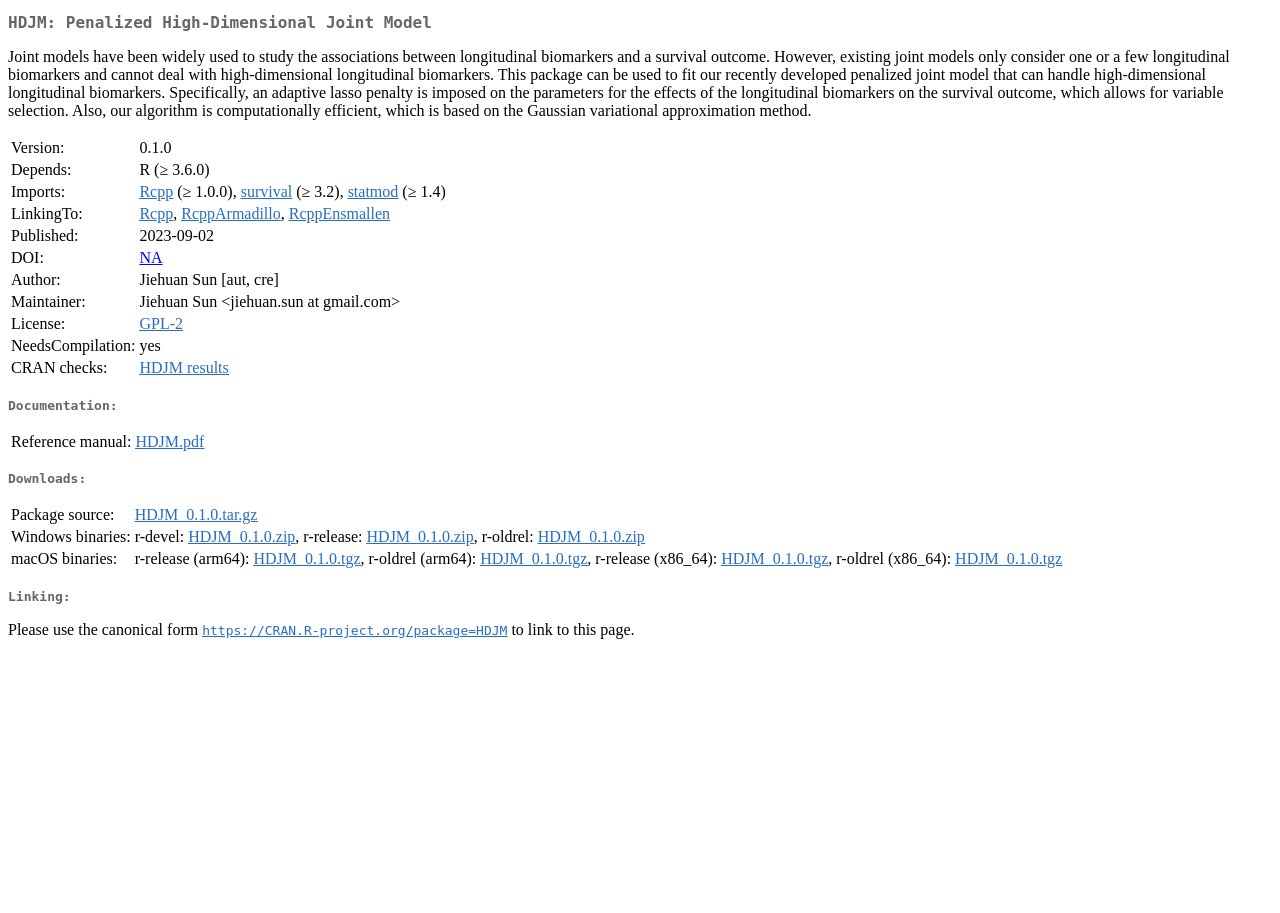Please locate the bounding box coordinates of the element that should be clicked to achieve the given instruction: "Visit Rcpp website".

[0.109, 0.201, 0.135, 0.219]